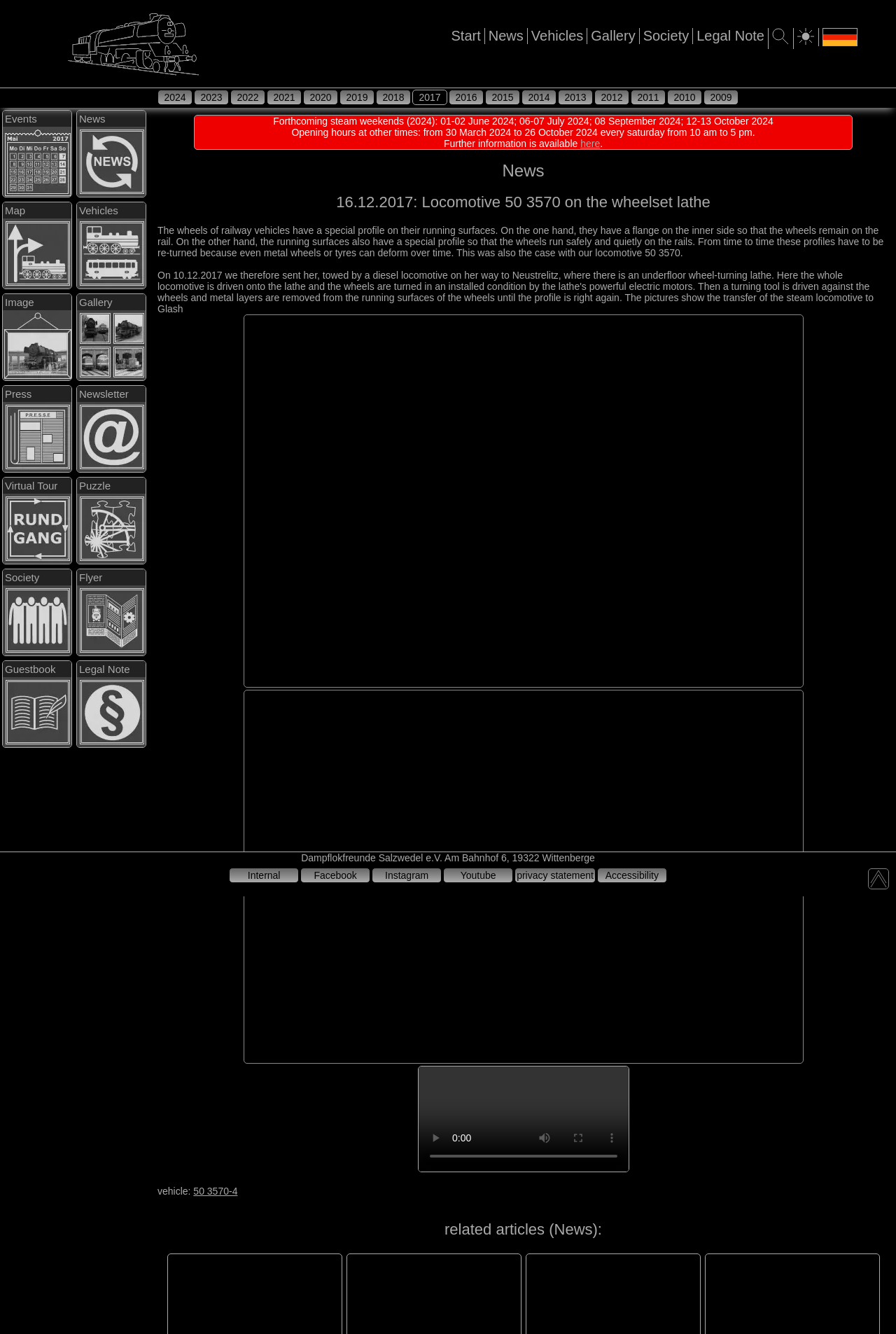Kindly determine the bounding box coordinates for the area that needs to be clicked to execute this instruction: "Open Search Bar".

None